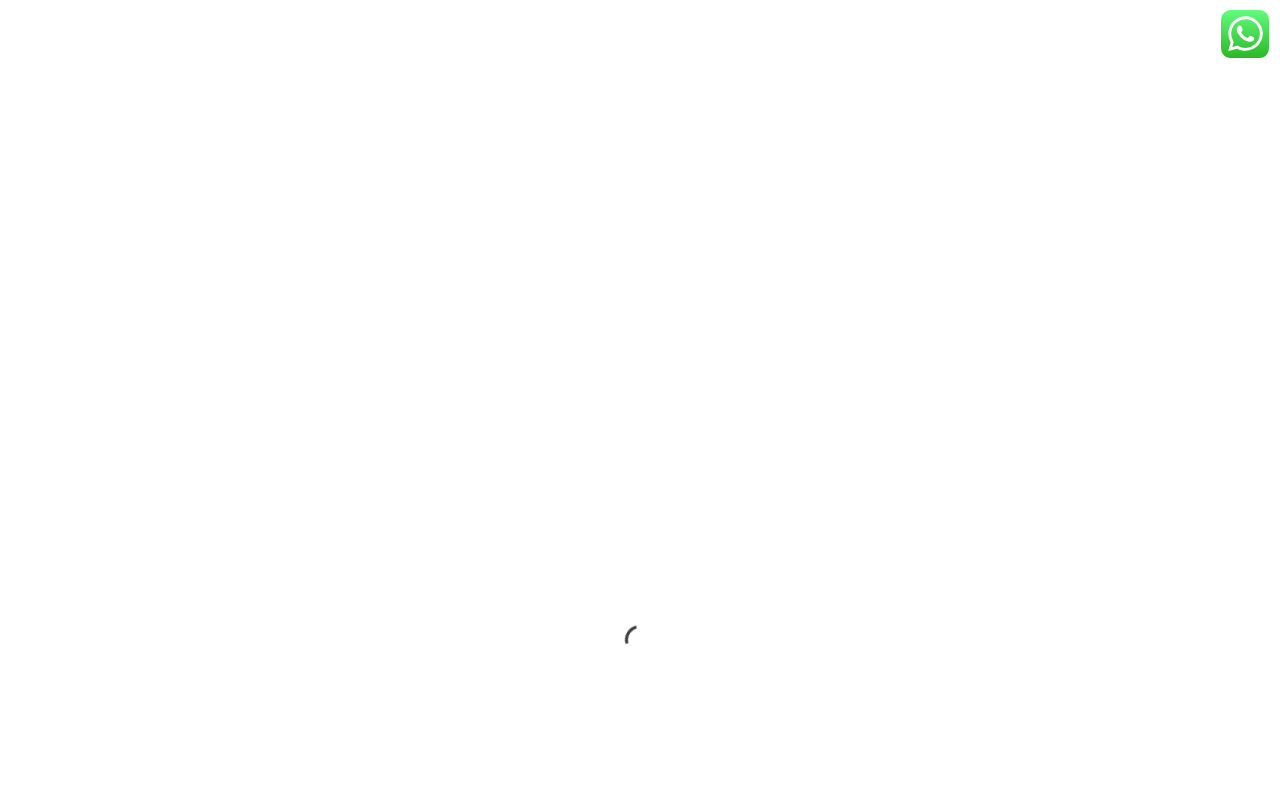Please locate and retrieve the main header text of the webpage.

Circuit Board Repair